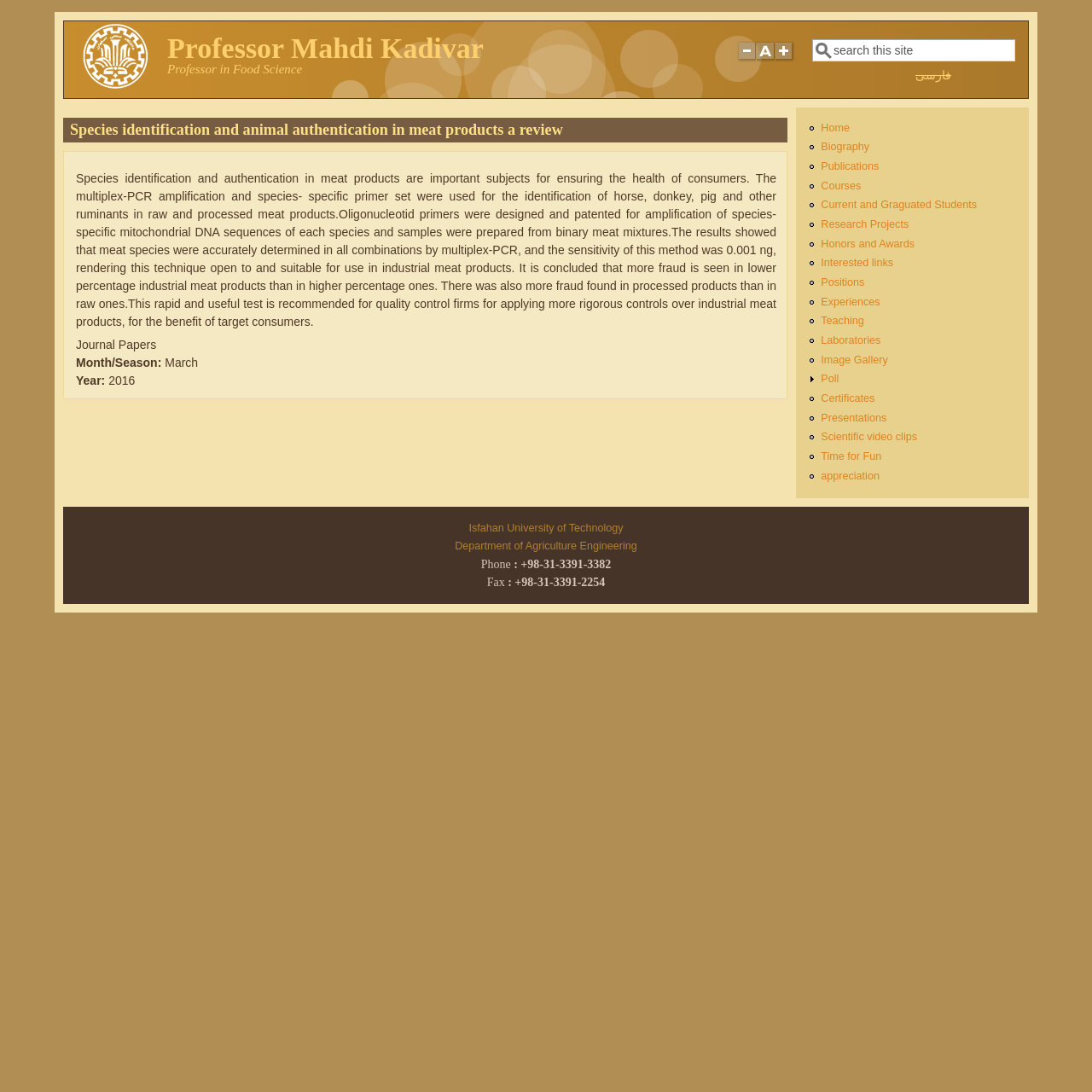What is the topic of the journal paper?
From the image, respond using a single word or phrase.

Species identification and authentication in meat products